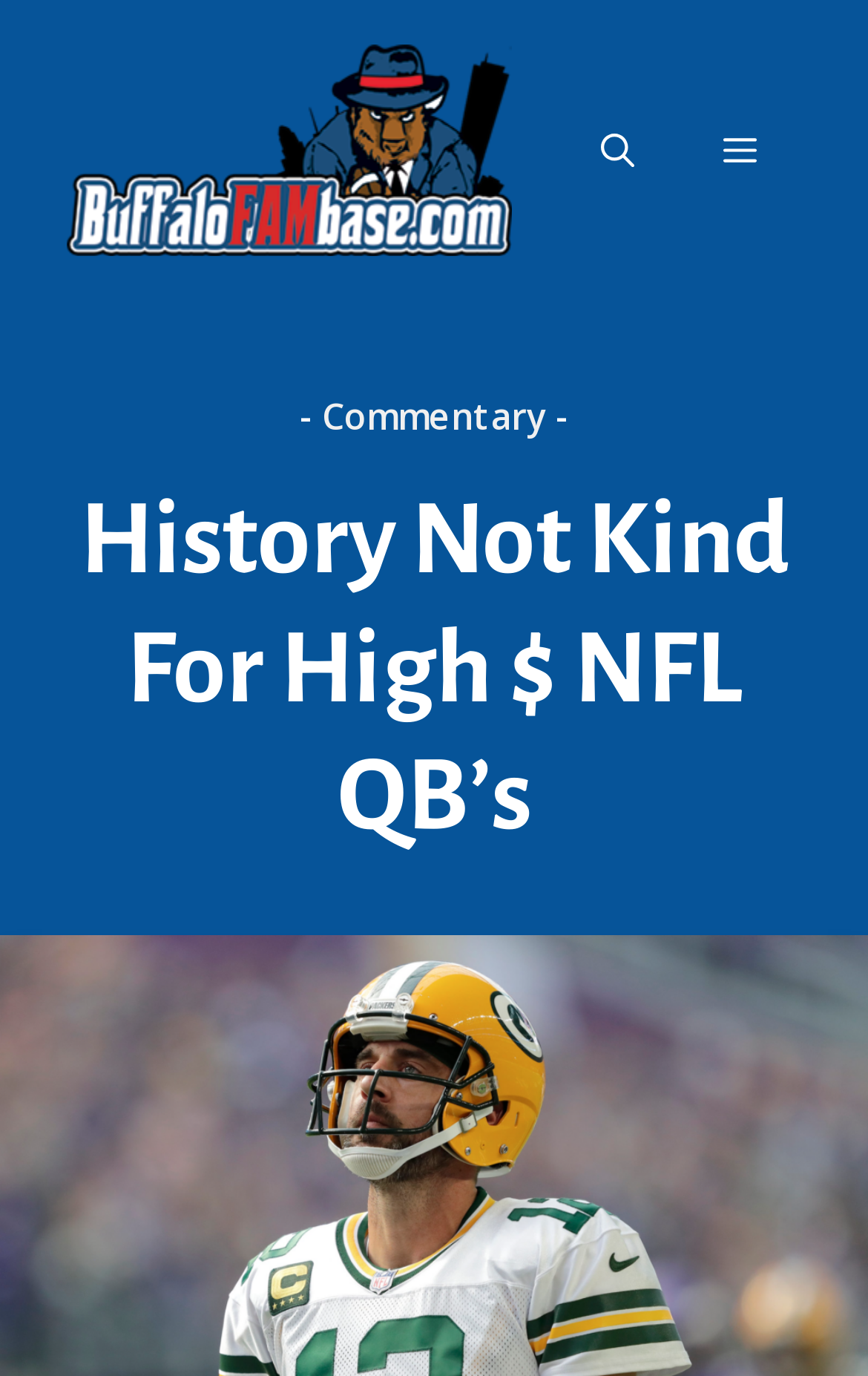What is the theme of the webpage's heading?
Provide a short answer using one word or a brief phrase based on the image.

NFL quarterbacks